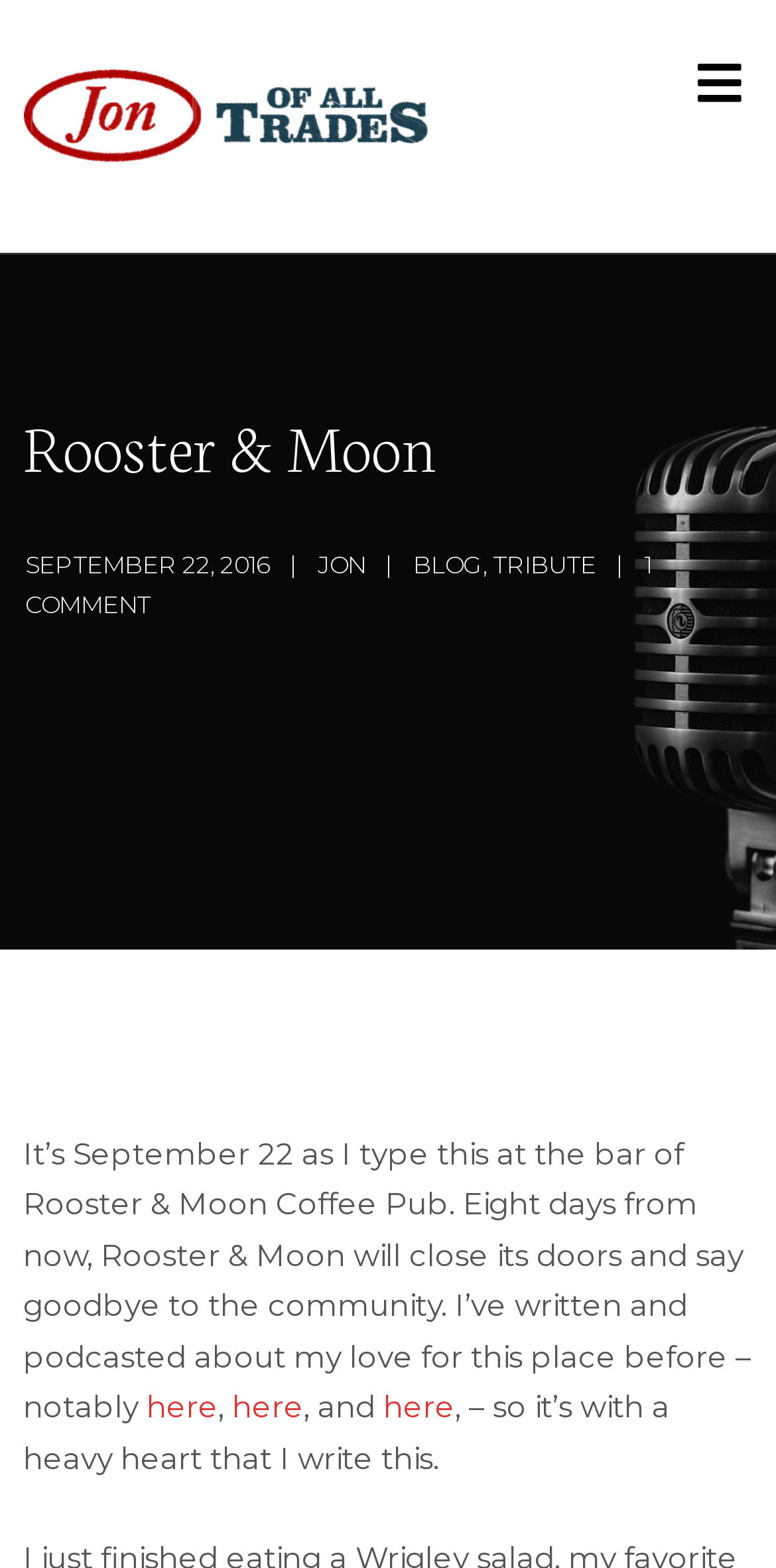Provide your answer in one word or a succinct phrase for the question: 
What is the name of the coffee pub?

Rooster & Moon